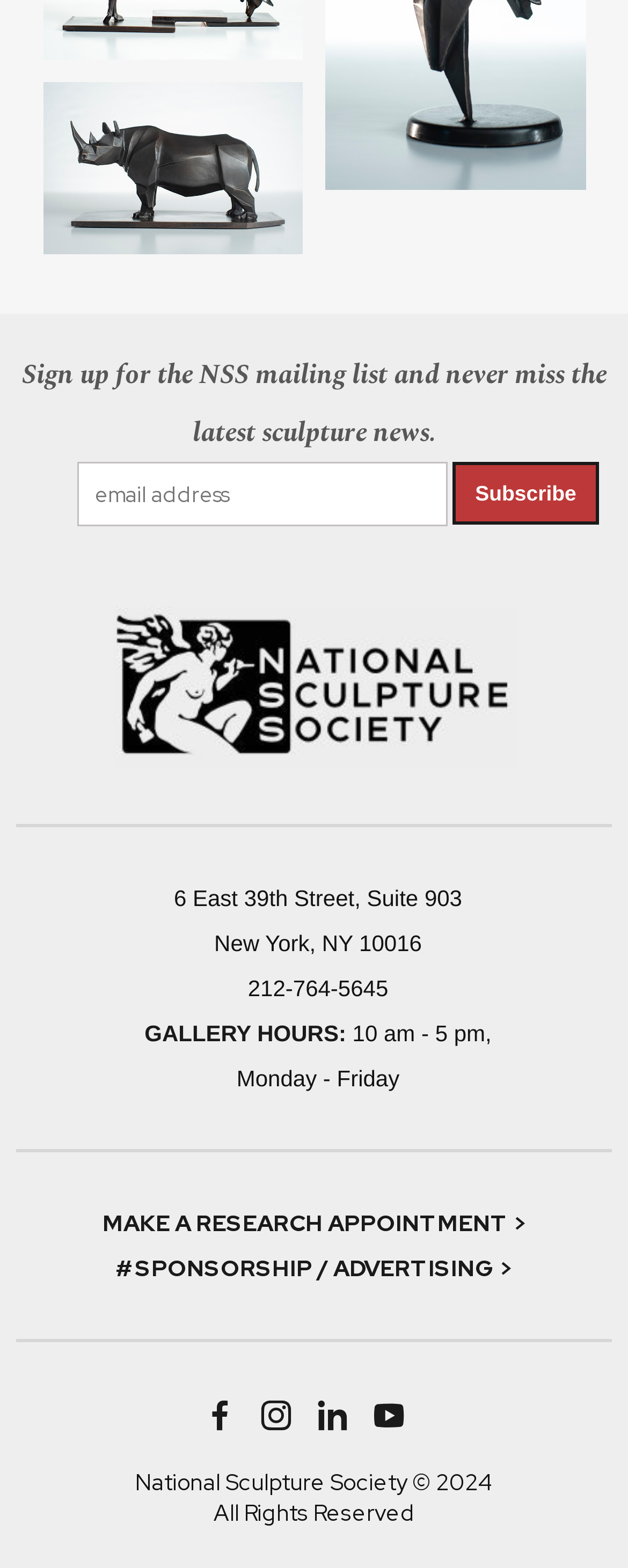What is the address of the National Sculpture Society?
By examining the image, provide a one-word or phrase answer.

6 East 39th Street, Suite 903, New York, NY 10016